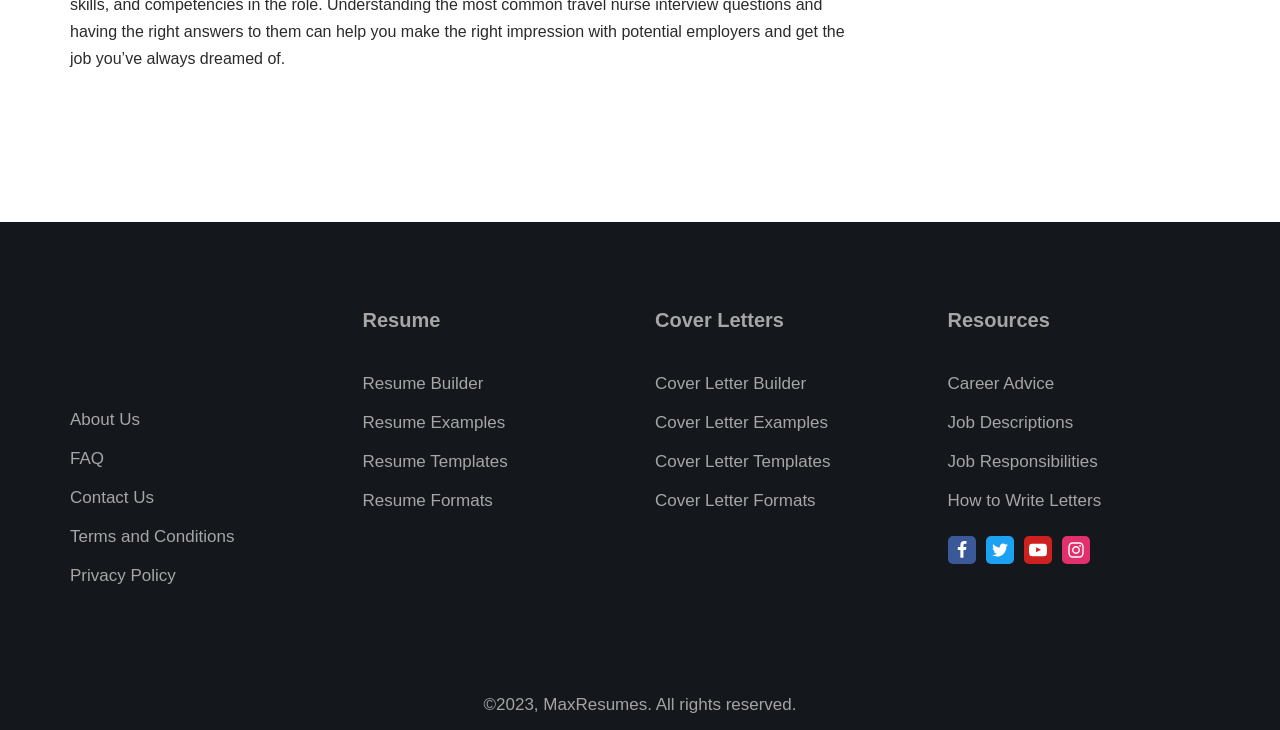Please predict the bounding box coordinates (top-left x, top-left y, bottom-right x, bottom-right y) for the UI element in the screenshot that fits the description: Help

None